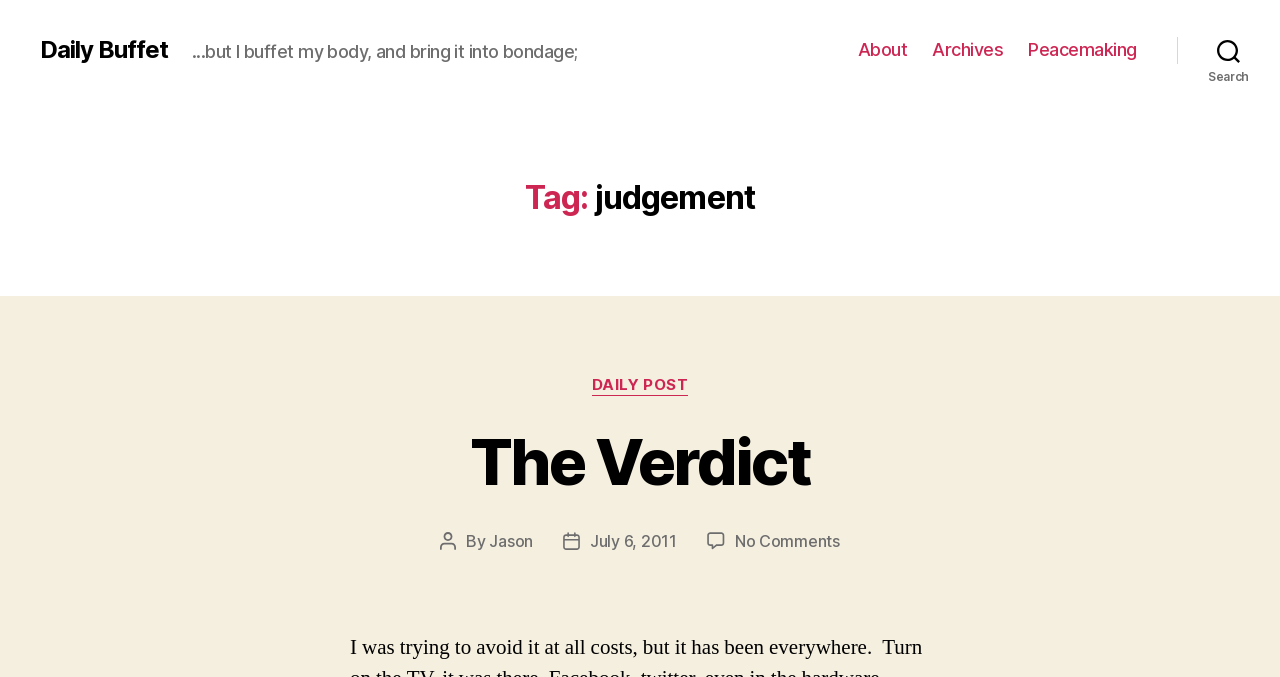Pinpoint the bounding box coordinates for the area that should be clicked to perform the following instruction: "search".

[0.92, 0.041, 1.0, 0.106]